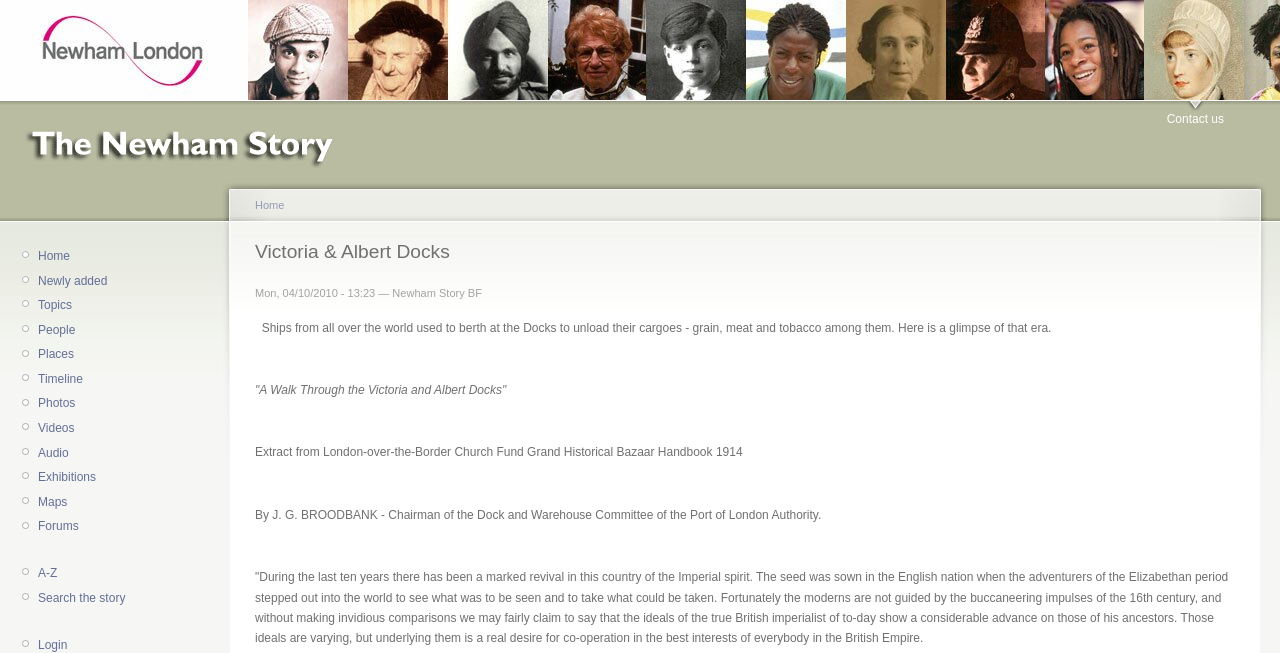Could you determine the bounding box coordinates of the clickable element to complete the instruction: "Click on 'Contact us'"? Provide the coordinates as four float numbers between 0 and 1, i.e., [left, top, right, bottom].

[0.911, 0.153, 0.956, 0.198]